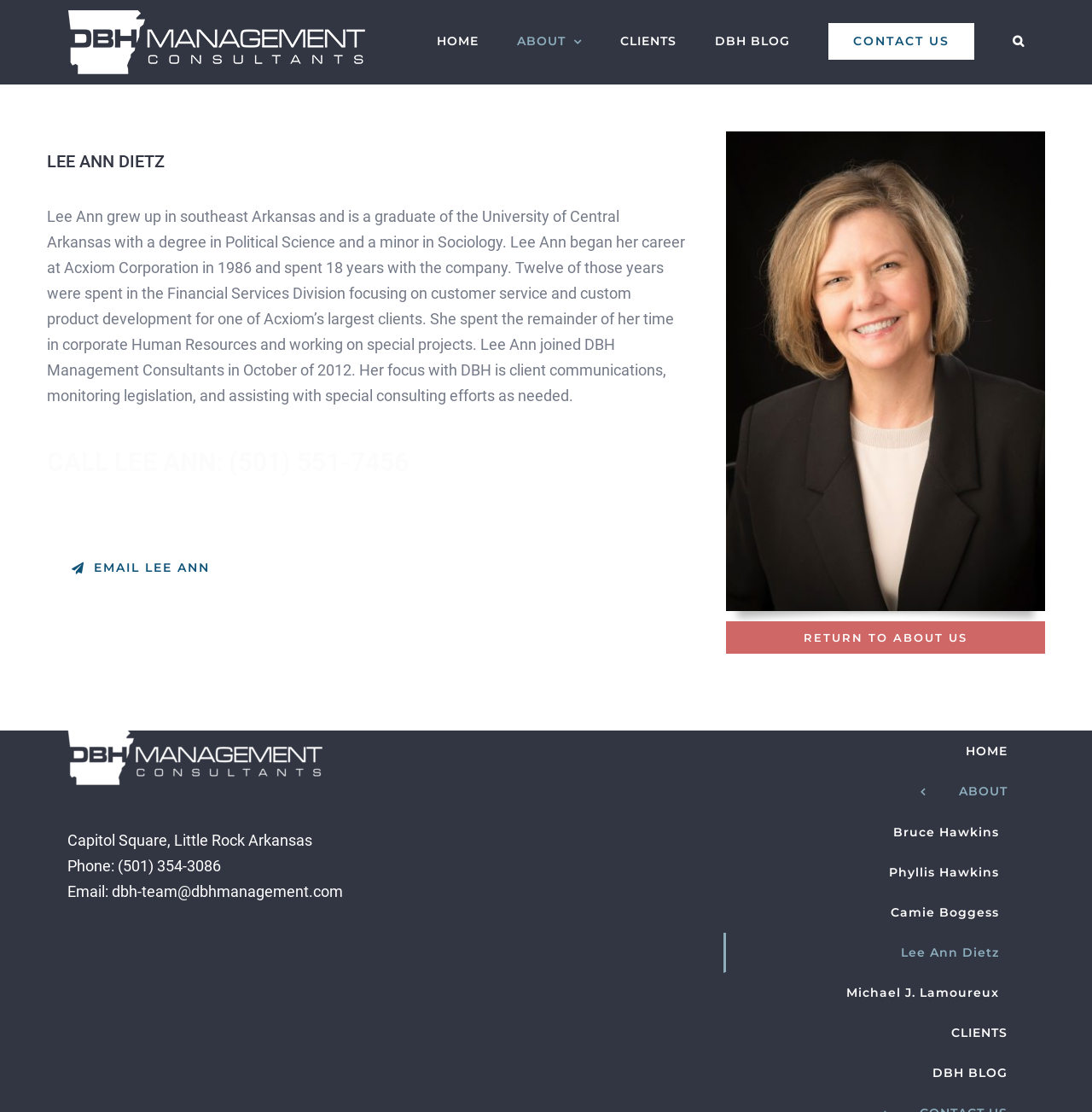What is Lee Ann's phone number?
Please provide a single word or phrase as your answer based on the image.

(501) 551-7456